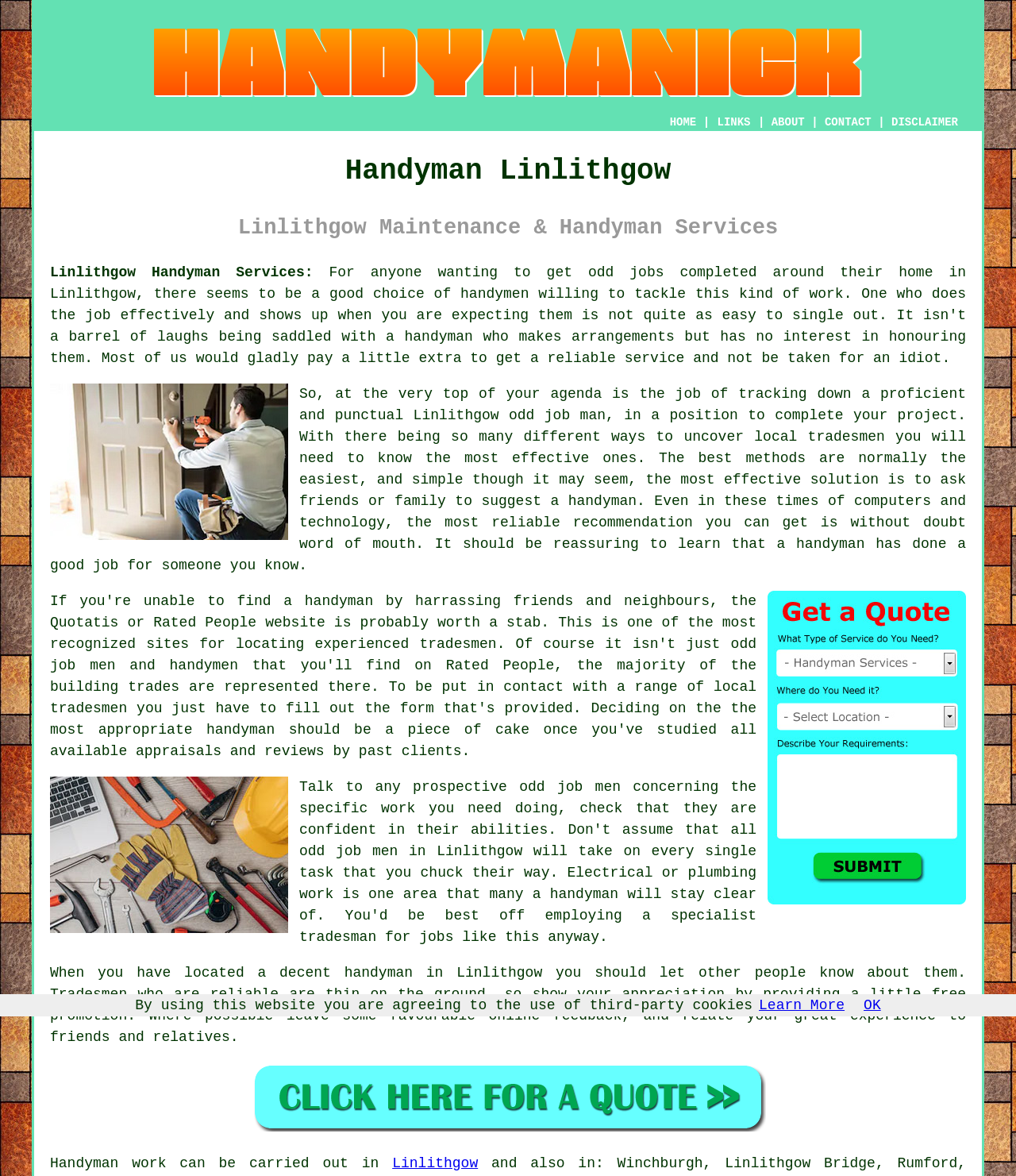What is the main service offered in Linlithgow?
Analyze the image and provide a thorough answer to the question.

Based on the webpage content, it is clear that the main service offered in Linlithgow is handyman services, as mentioned in the heading 'Handyman Linlithgow' and 'Linlithgow Maintenance & Handyman Services'.